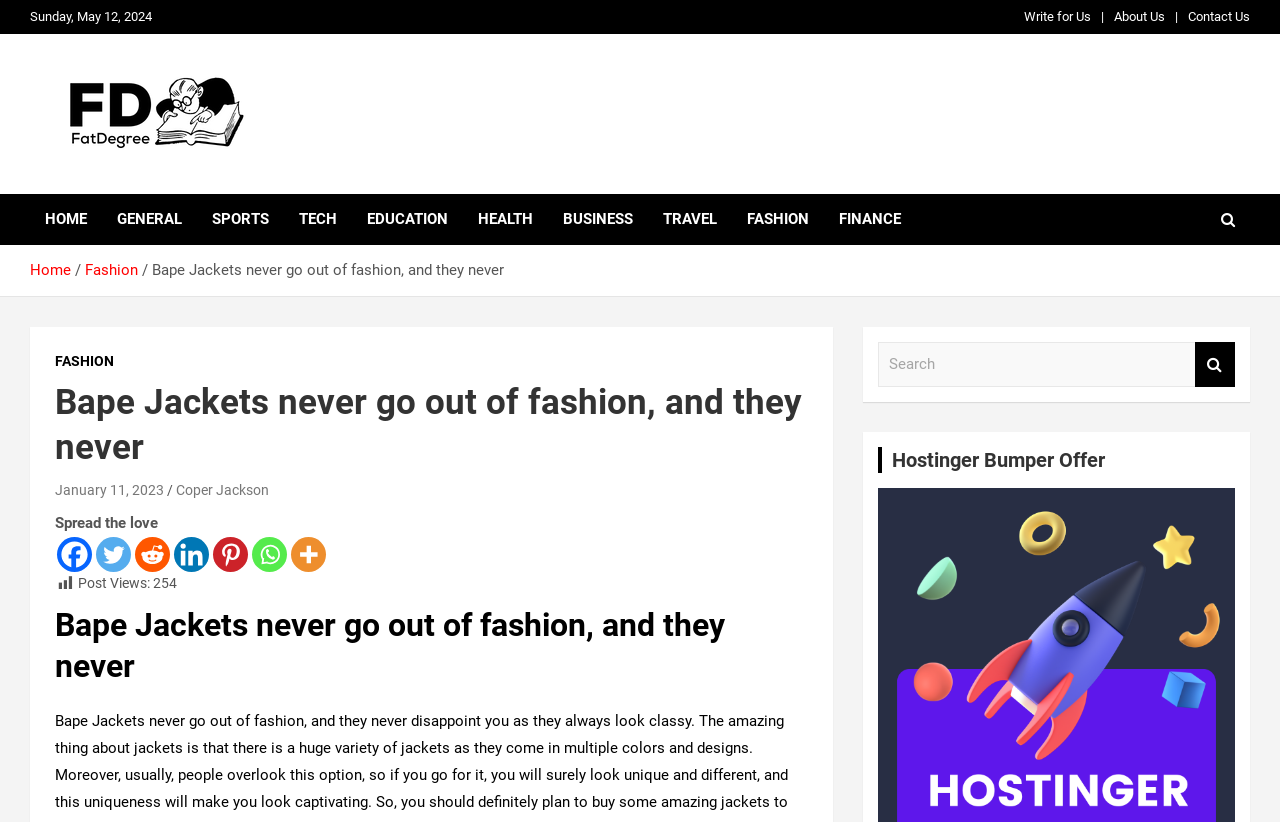Locate the bounding box coordinates of the clickable region to complete the following instruction: "Search for something."

[0.686, 0.416, 0.934, 0.47]